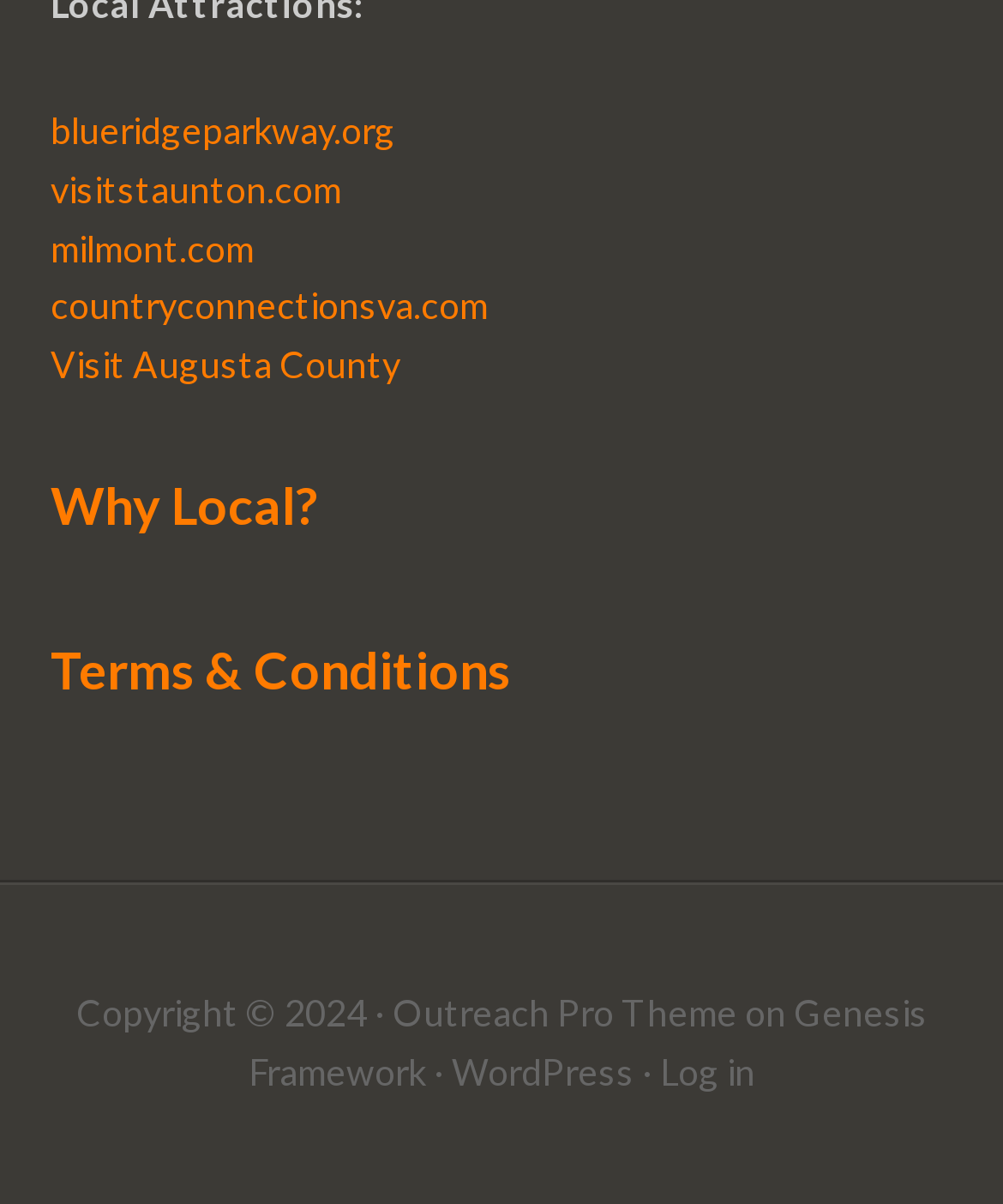Provide the bounding box coordinates of the HTML element described by the text: "blueridgeparkway.org". The coordinates should be in the format [left, top, right, bottom] with values between 0 and 1.

[0.05, 0.09, 0.394, 0.126]